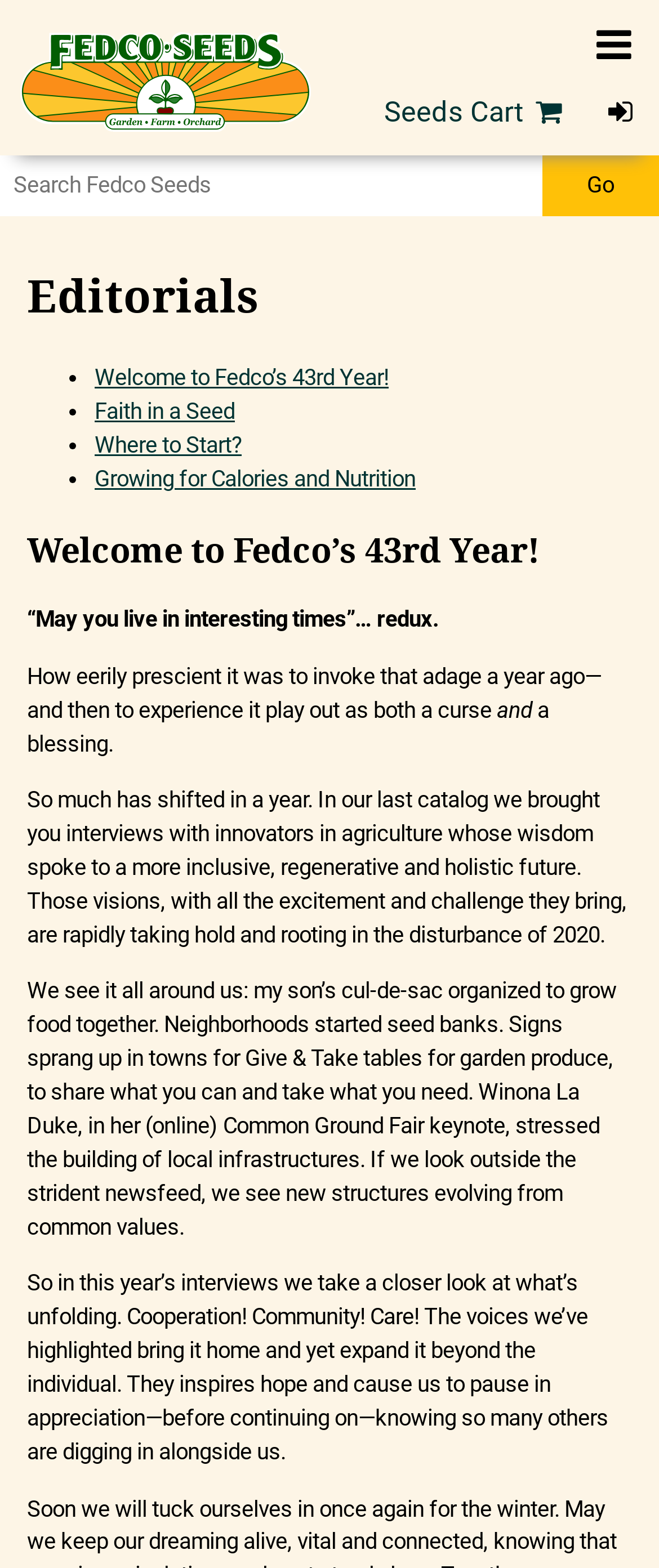Kindly determine the bounding box coordinates for the clickable area to achieve the given instruction: "view editorials".

[0.041, 0.168, 0.959, 0.211]